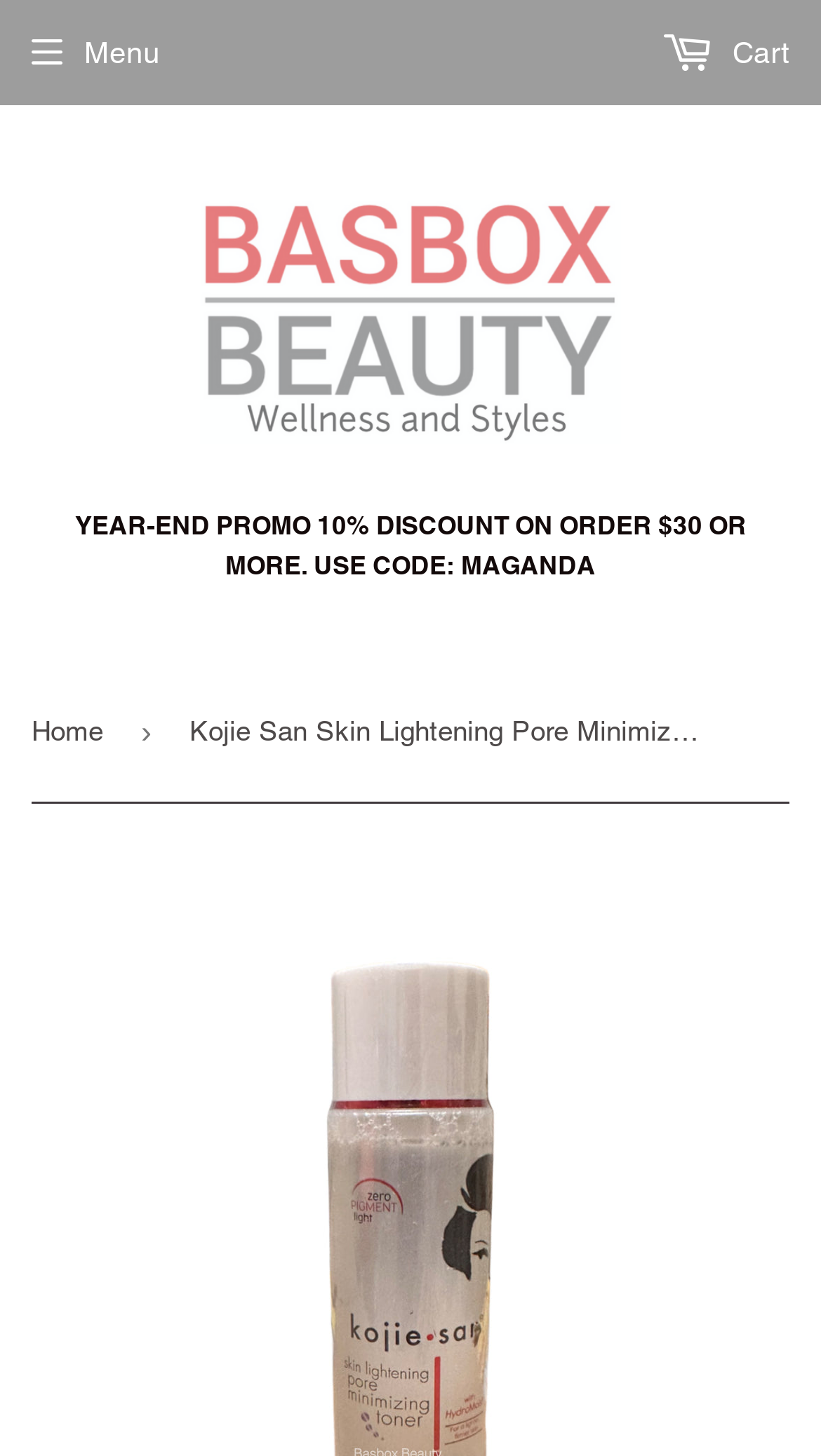Please determine the bounding box coordinates for the element with the description: "Cart 0".

[0.538, 0.005, 0.962, 0.067]